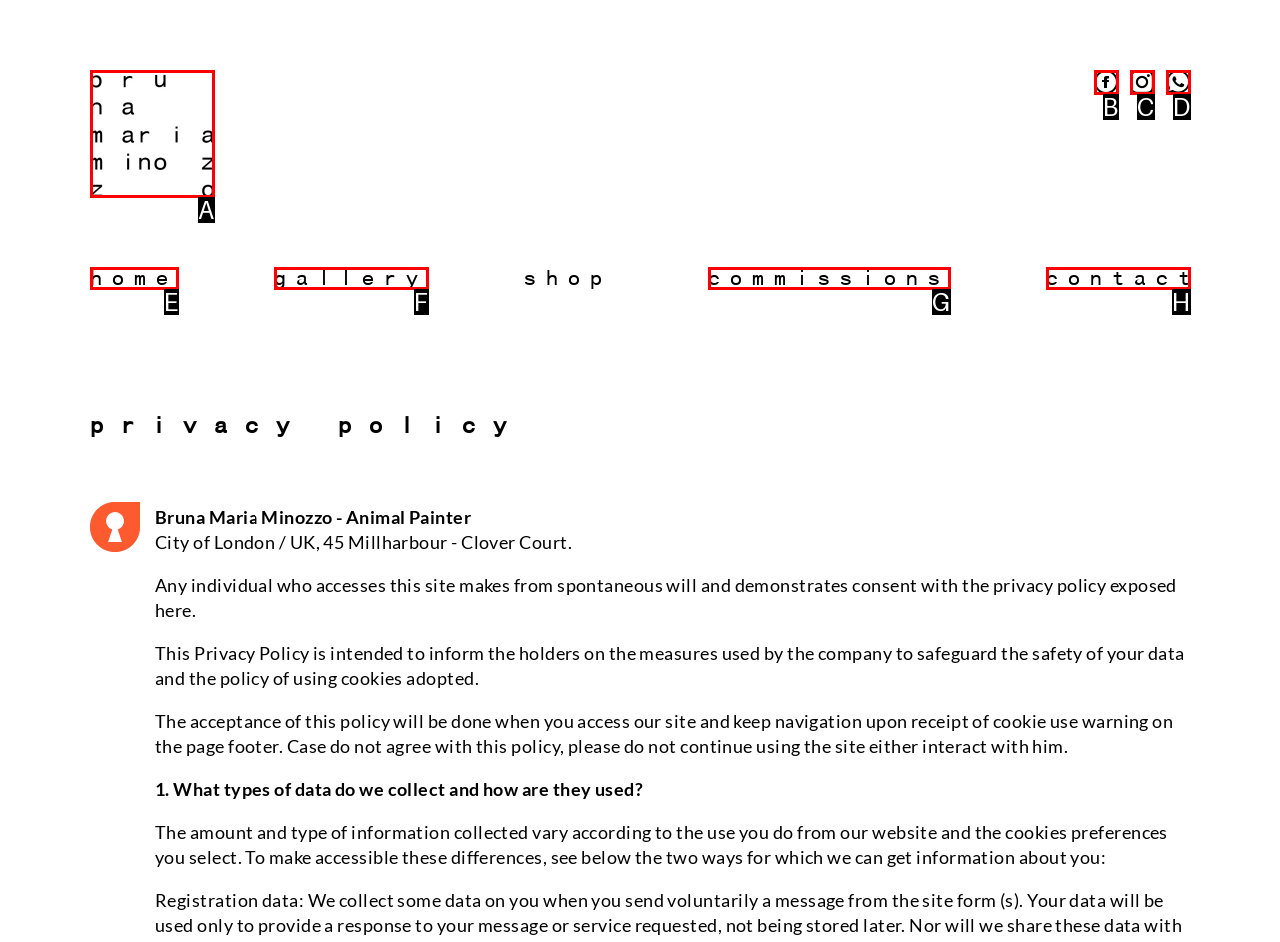Given the description: Bruna Maria Minozzo, identify the HTML element that corresponds to it. Respond with the letter of the correct option.

A